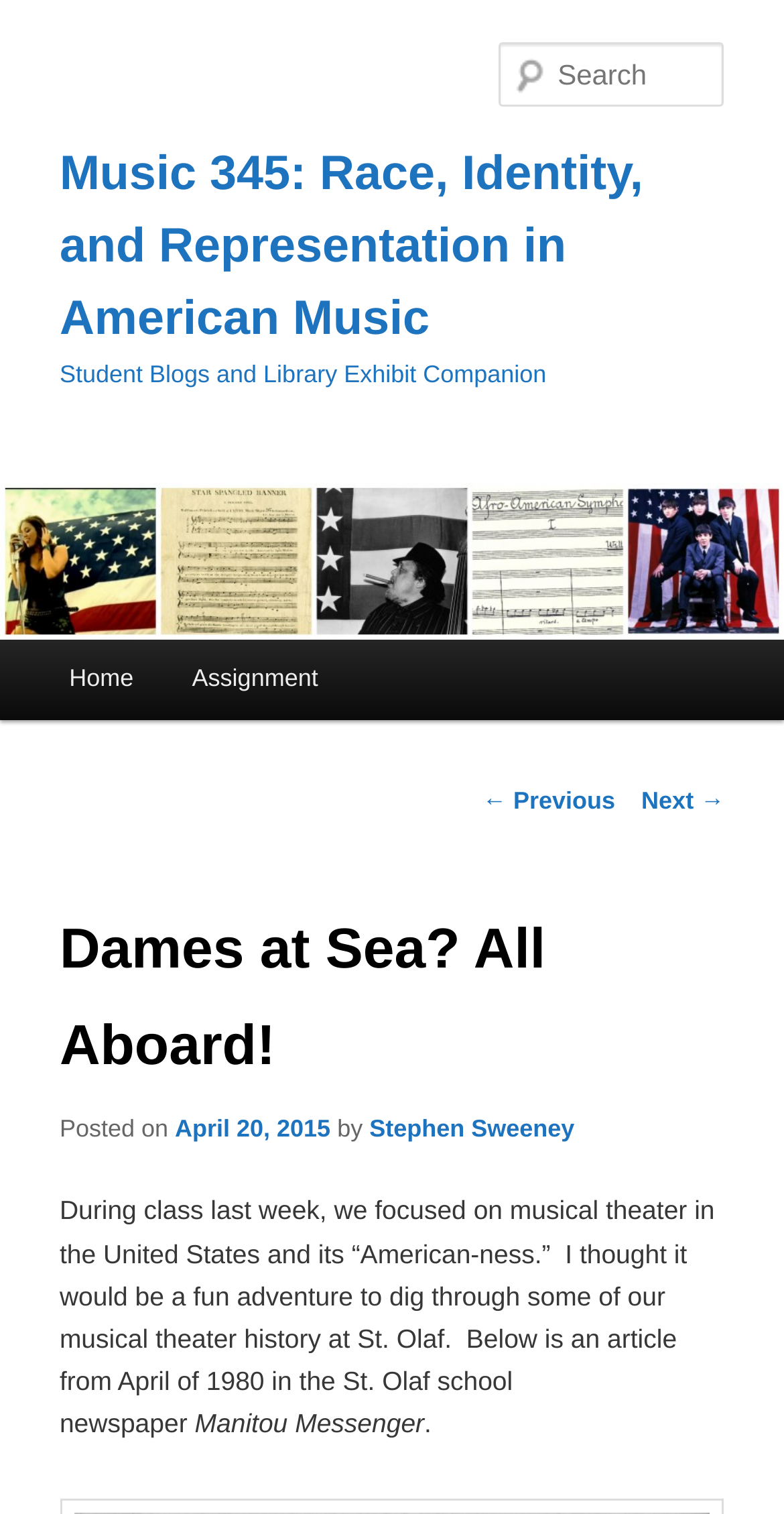Please provide a comprehensive response to the question based on the details in the image: What is the author of the blog post?

The author of the blog post can be found in the link element 'Stephen Sweeney' which is located below the title of the blog post and indicates the author's name.